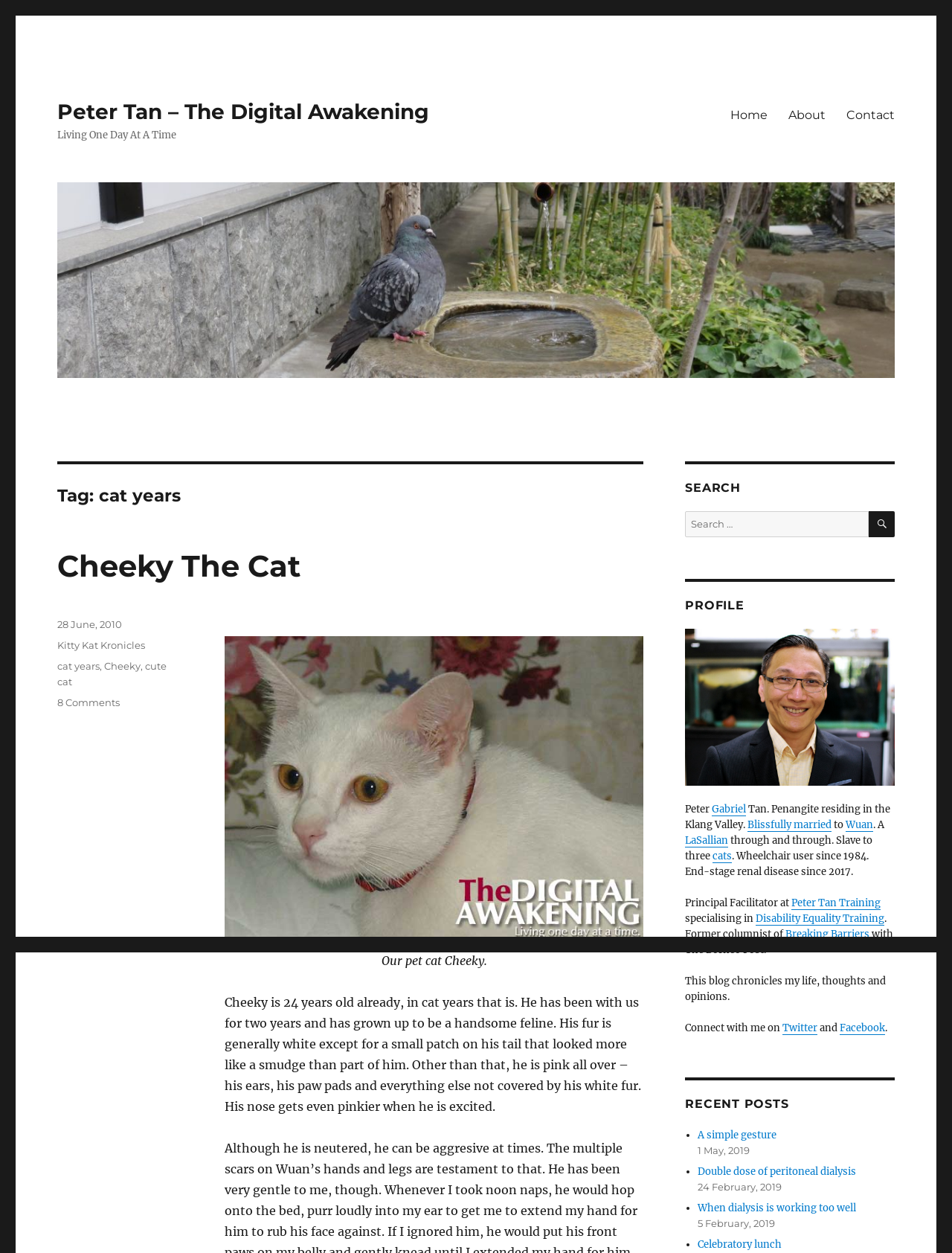From the given element description: "Celebratory lunch", find the bounding box for the UI element. Provide the coordinates as four float numbers between 0 and 1, in the order [left, top, right, bottom].

[0.733, 0.988, 0.821, 0.998]